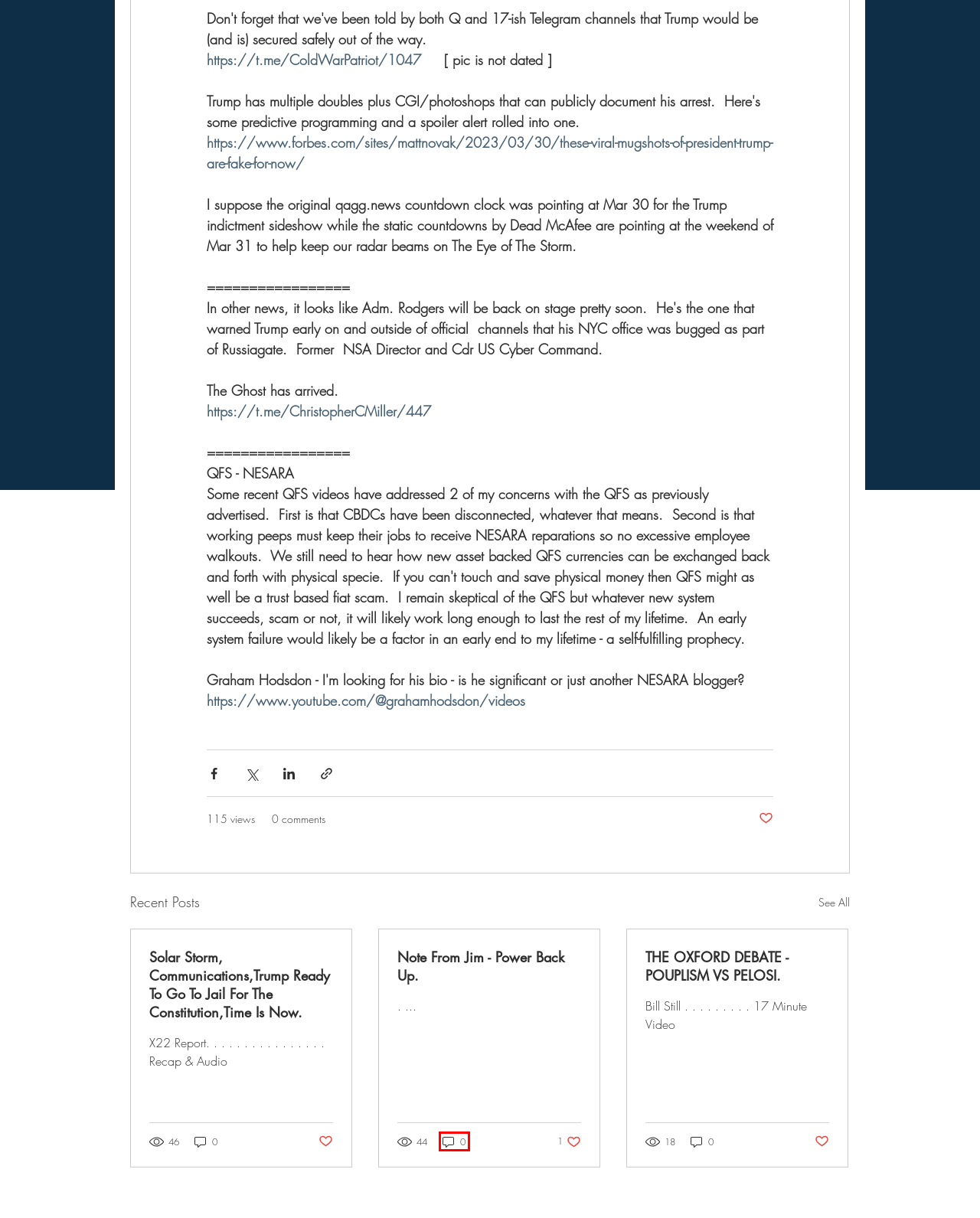You’re provided with a screenshot of a webpage that has a red bounding box around an element. Choose the best matching webpage description for the new page after clicking the element in the red box. The options are:
A. THE OXFORD DEBATE - POUPLISM VS PELOSI.
B. Dear Jim
C. Hyperinflation Survival | resetus
D. Humanity Awakens | resetus
E. Solar Storm, Communications,Trump Ready To Go To Jail For The Constitution,Time Is Now.
F. Contact | resetus
G. Note From Jim - Power Back Up.
H. Family Prepping  | resetus

G